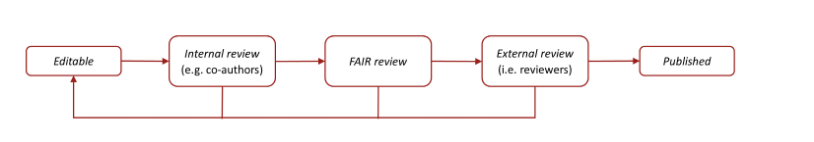What is the final state of a Data Sharing Collection after review?
Could you answer the question with a detailed and thorough explanation?

After going through the various review stages, including internal review, FAIR review, and external review, a Data Sharing Collection reaches its final state, which is 'Published'. This means the collection is now publicly available and has undergone rigorous quality control and collaboration.